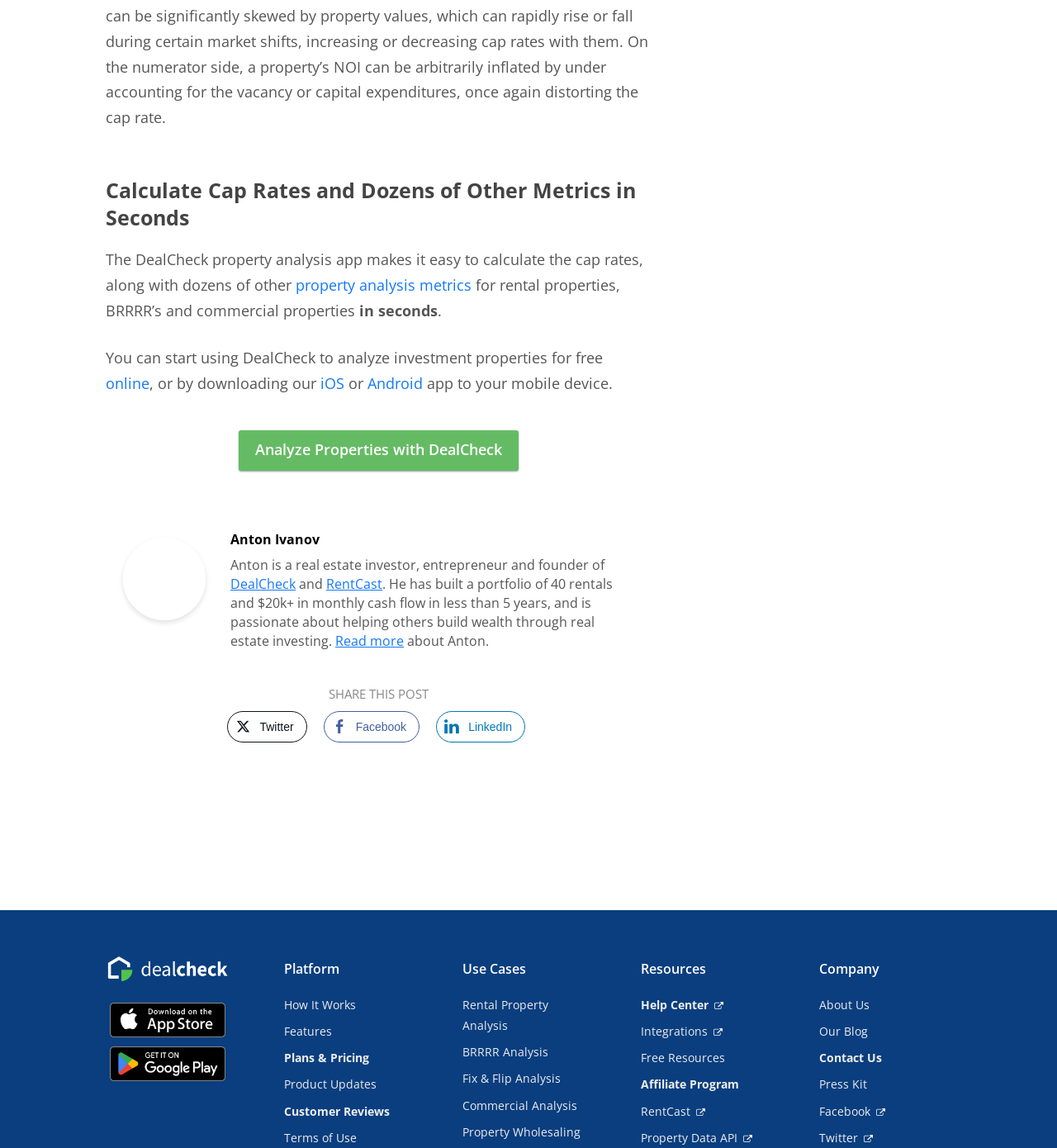What is the name of the company founded by Anton Ivanov?
Please provide a comprehensive answer based on the details in the screenshot.

The link 'DealCheck' with the description 'Anton is a real estate investor, entrepreneur and founder of' suggests that DealCheck is the company founded by Anton Ivanov.